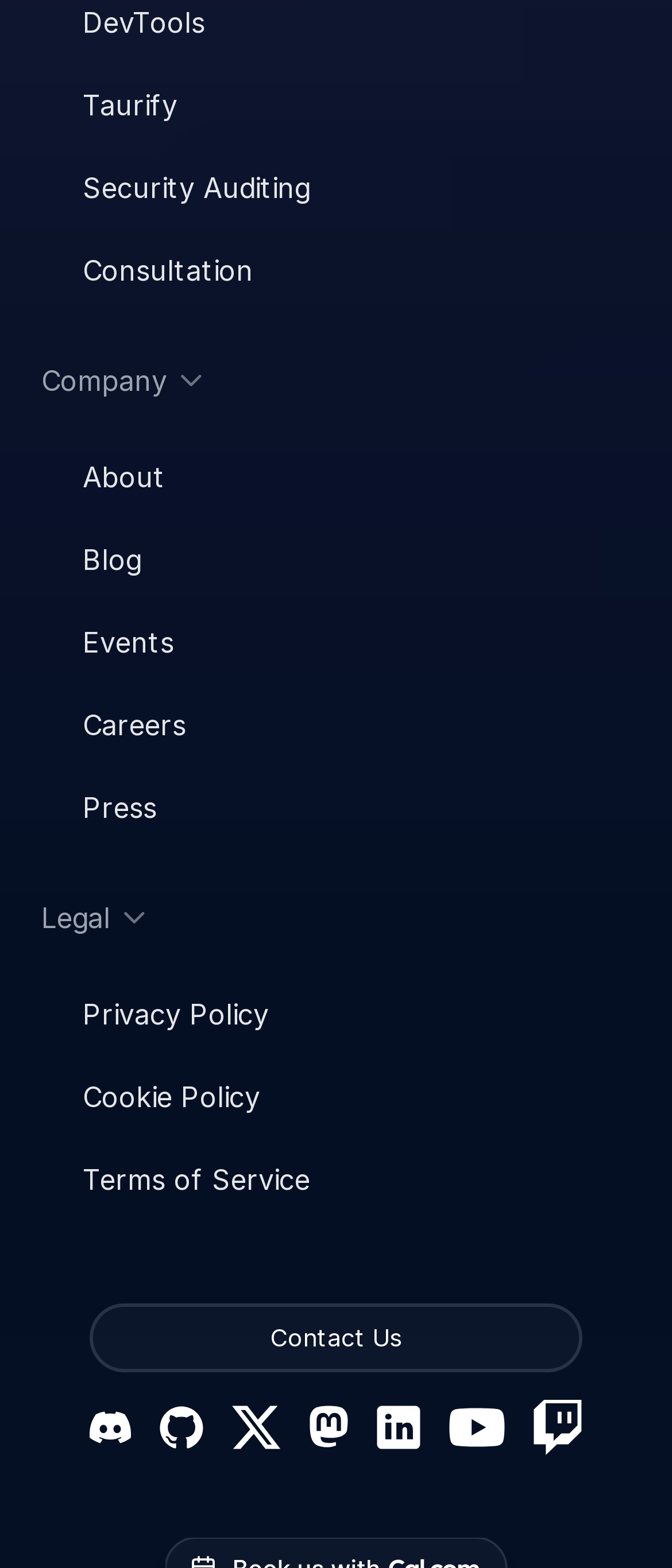Highlight the bounding box coordinates of the element you need to click to perform the following instruction: "Go to the Careers section."

[0.123, 0.449, 0.277, 0.475]